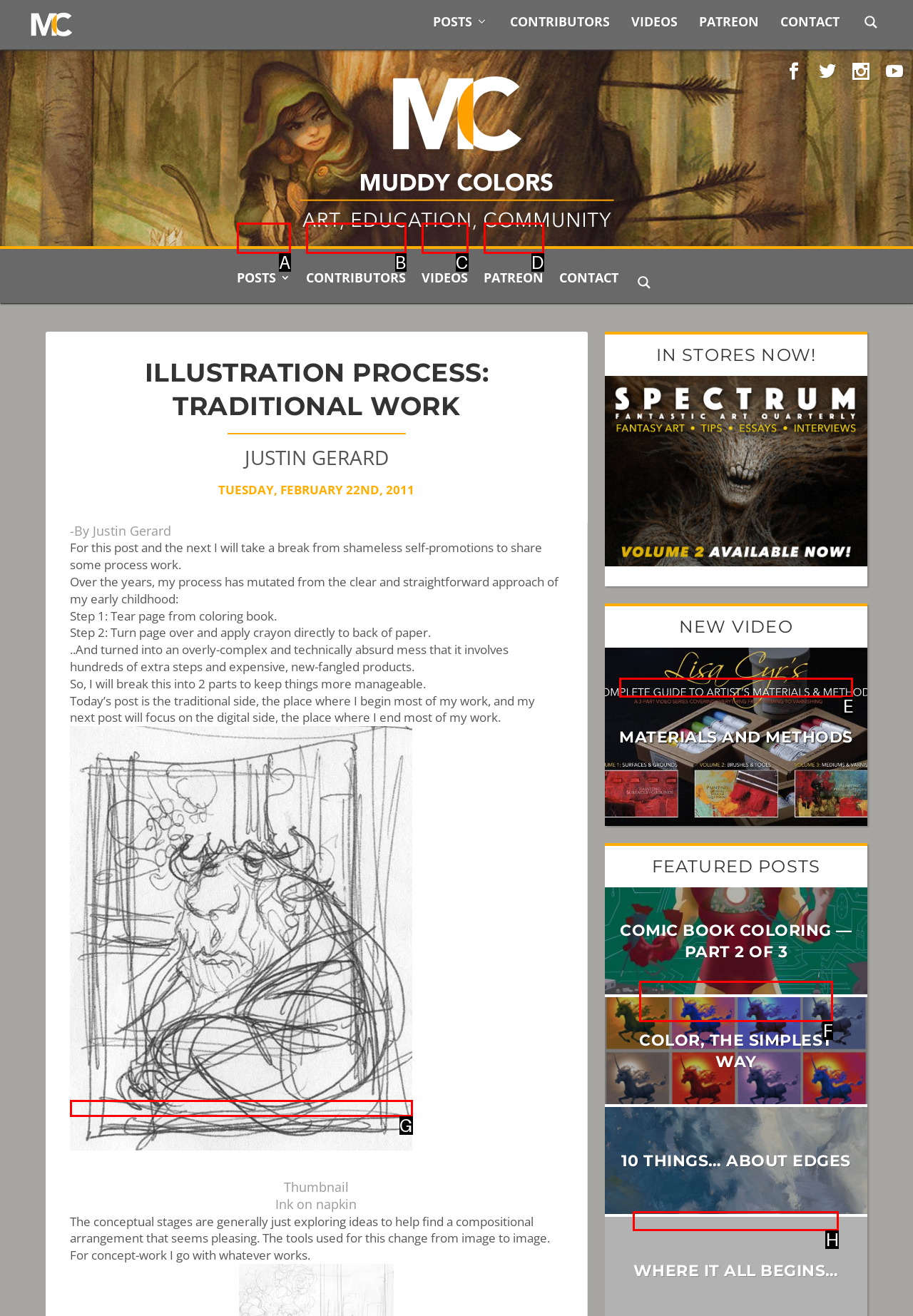Tell me which one HTML element best matches the description: Leave a Comment
Answer with the option's letter from the given choices directly.

None